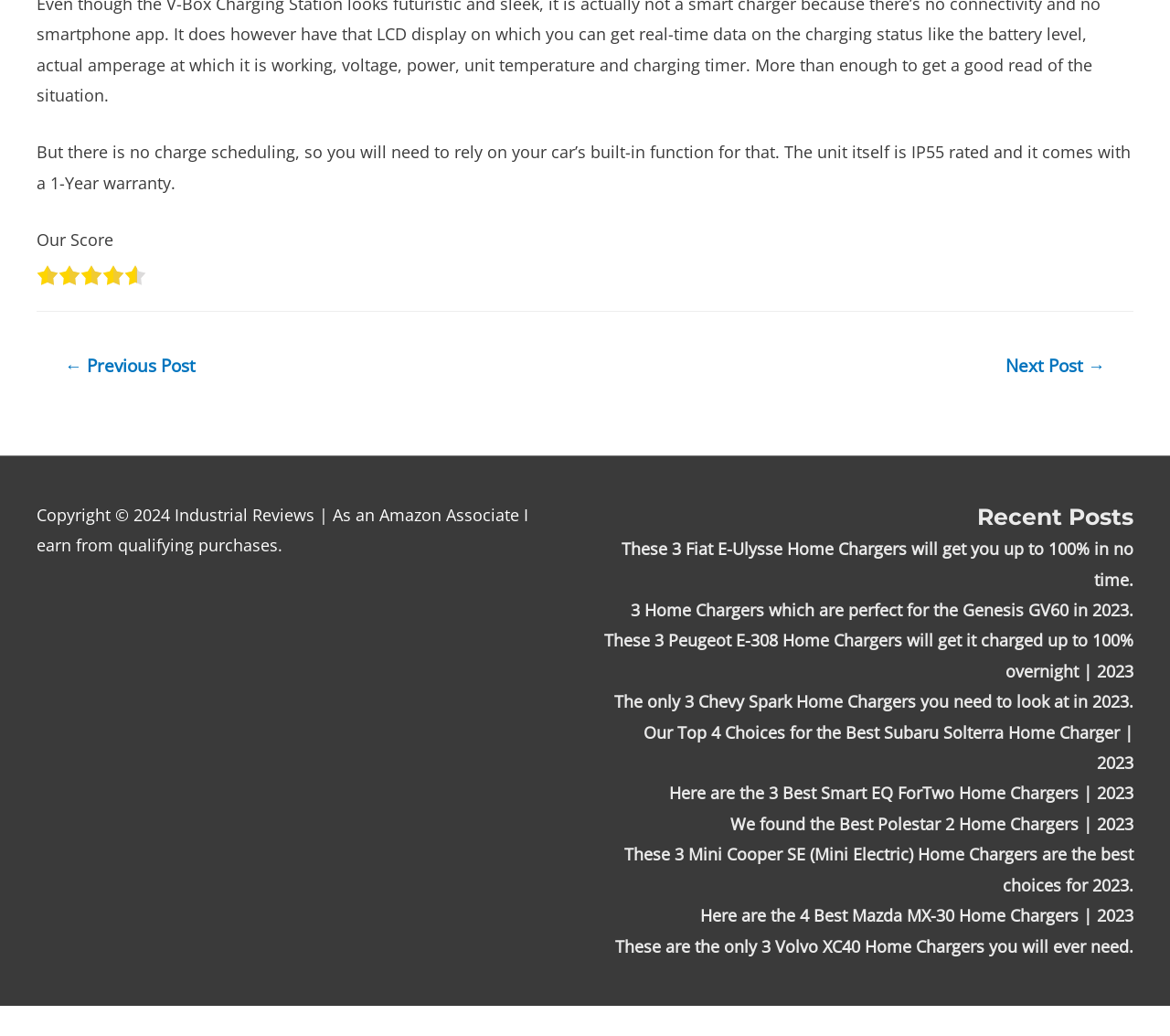Please locate the bounding box coordinates of the element's region that needs to be clicked to follow the instruction: "Check the 'Copyright' information". The bounding box coordinates should be provided as four float numbers between 0 and 1, i.e., [left, top, right, bottom].

[0.031, 0.486, 0.149, 0.507]